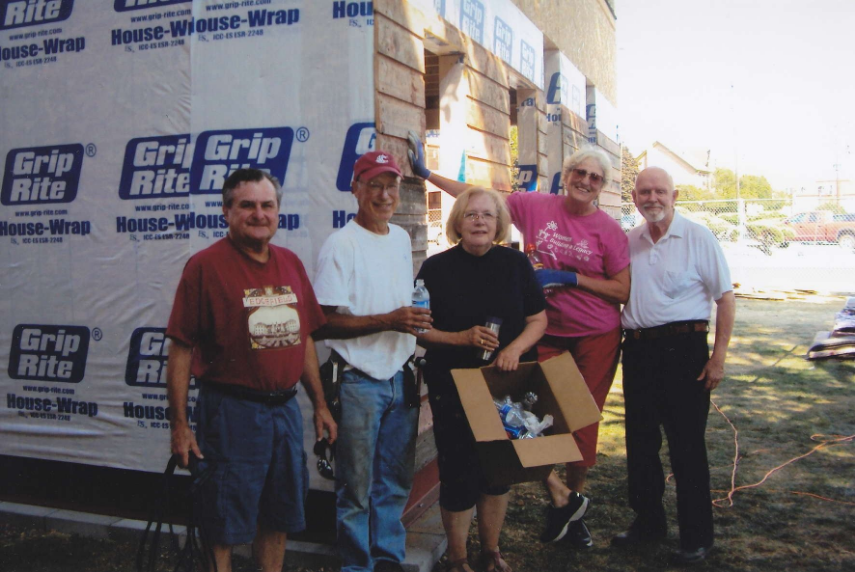Respond to the question below with a concise word or phrase:
What is the atmosphere suggested by the setting?

Community spirit and hard work